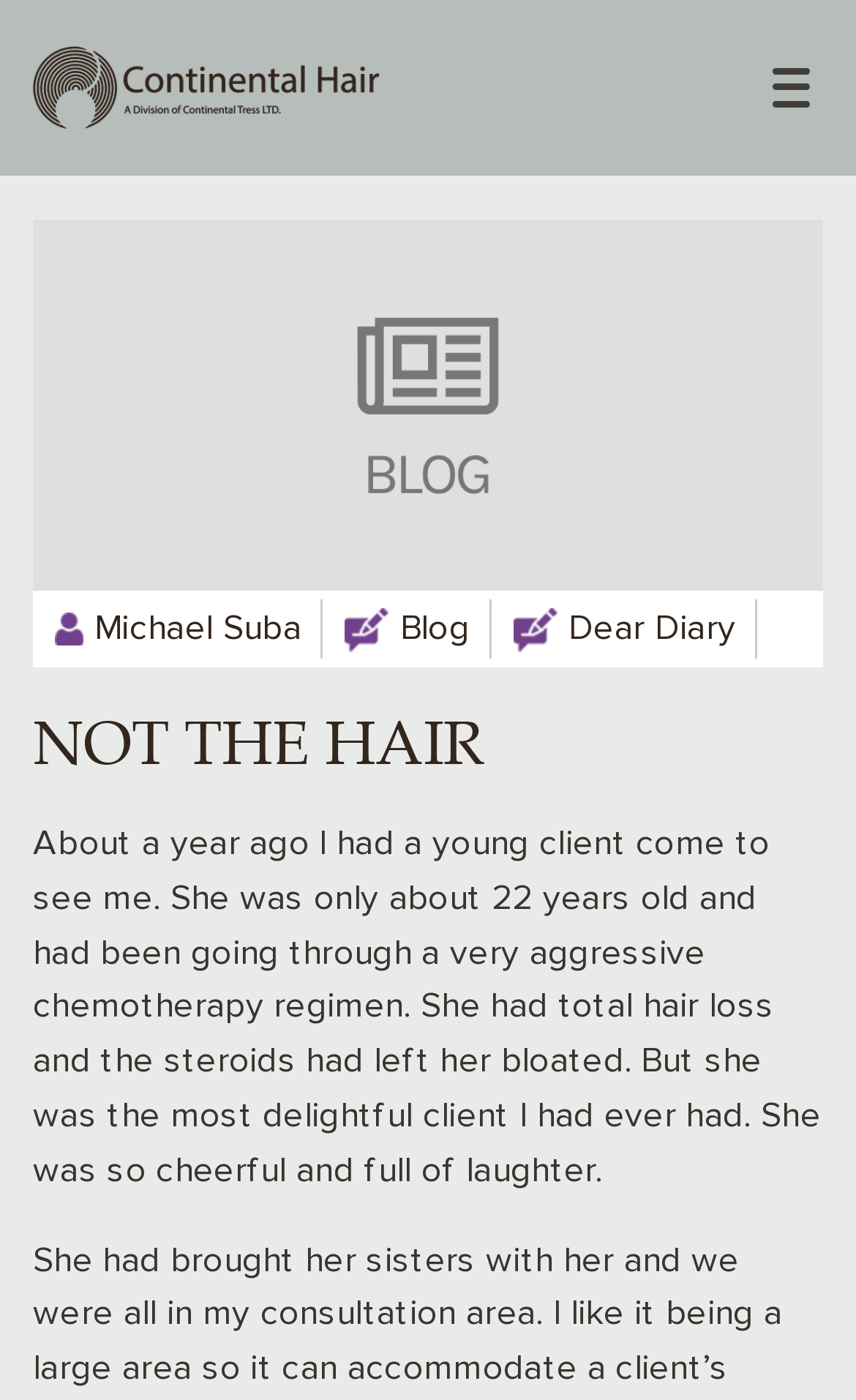Describe the webpage in detail, including text, images, and layout.

The webpage is about Continental Hair, a hair salon or hair care service provider. At the top left, there is a link to the home page. Below it, there is a navigation menu with links to various sections, including "ABOUT US", "SALON SERVICES", "PRODUCTS", and "CONTACT US". 

To the right of the navigation menu, there are more links to specific services and products, such as "Why Continental Hair", "FAQ", "Contressa", "Wigs", "Postiche / Topper", "Hair Extensions", and "Integration Systems". 

Further down, there is a section labeled "VIDEO AND MEDIA", with links to "Photo Gallery", "Video Gallery", "Media Appearances", and several client profiles. 

Below the "VIDEO AND MEDIA" section, there are more links to specific locations, such as "Sunnybrook Salon" and "Sarnia Salon", as well as links to "Careers" and "Hair Donations". 

On the right side of the page, there is a section with a heading "NOT THE HAIR", followed by a story about a young client who had undergone chemotherapy and hair loss. The story is a personal anecdote from someone named Michael Suba. 

There are also two links, "Blog" and "Dear Diary", located near the bottom right of the page.